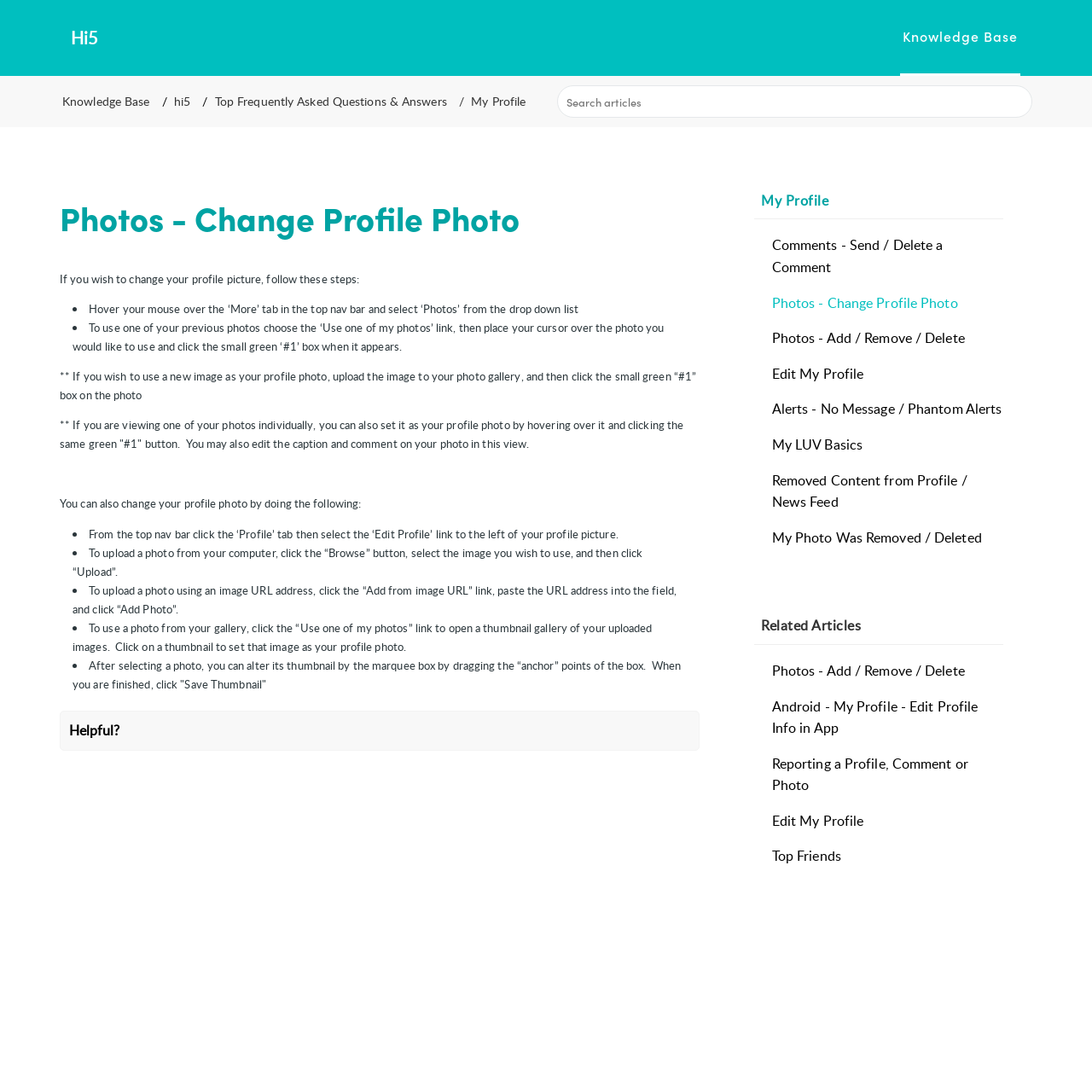Please locate the bounding box coordinates of the element that needs to be clicked to achieve the following instruction: "Search articles". The coordinates should be four float numbers between 0 and 1, i.e., [left, top, right, bottom].

[0.51, 0.078, 0.945, 0.108]